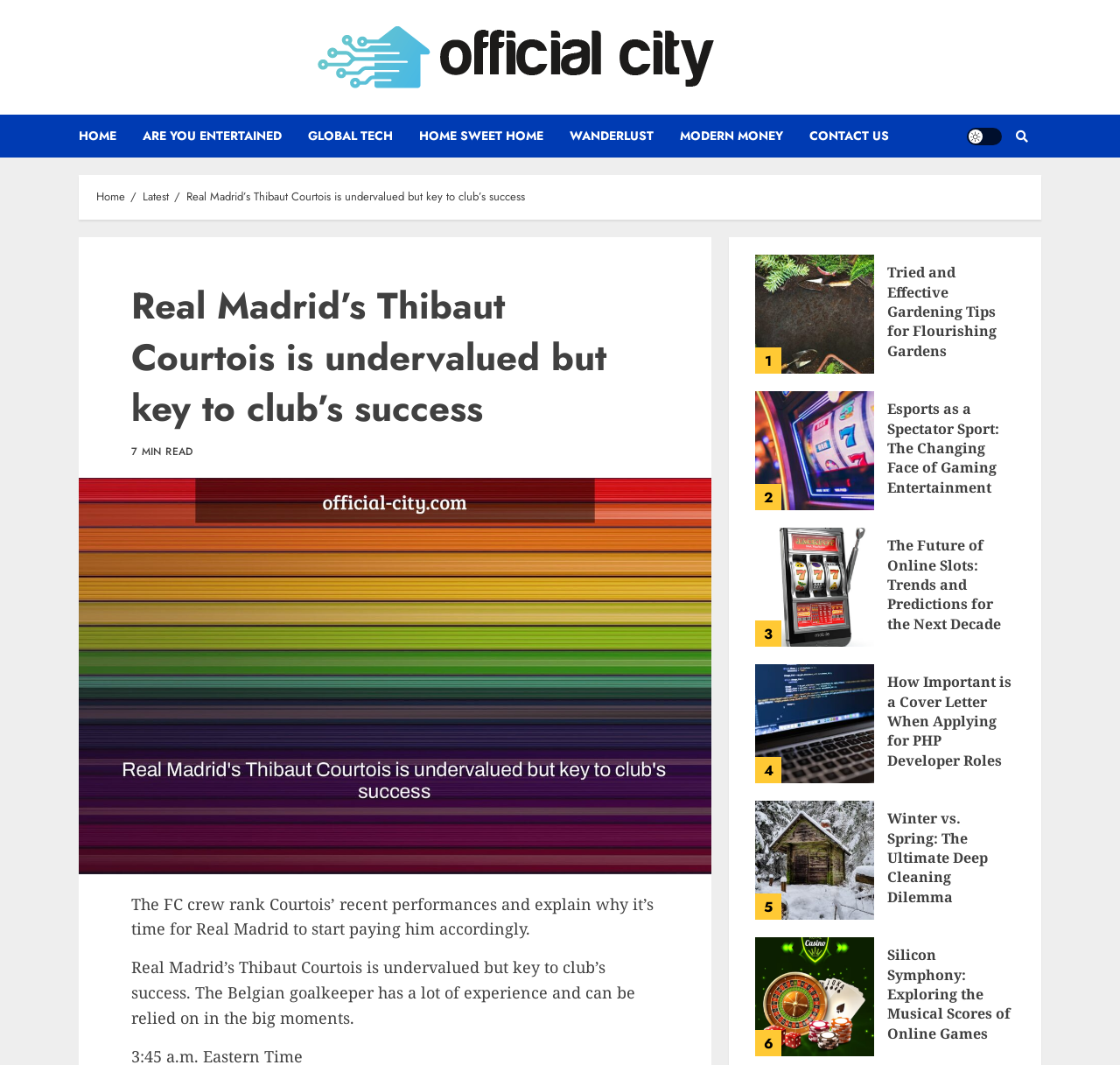Find the bounding box coordinates of the clickable region needed to perform the following instruction: "Click on the 'HOME' link". The coordinates should be provided as four float numbers between 0 and 1, i.e., [left, top, right, bottom].

[0.07, 0.108, 0.127, 0.148]